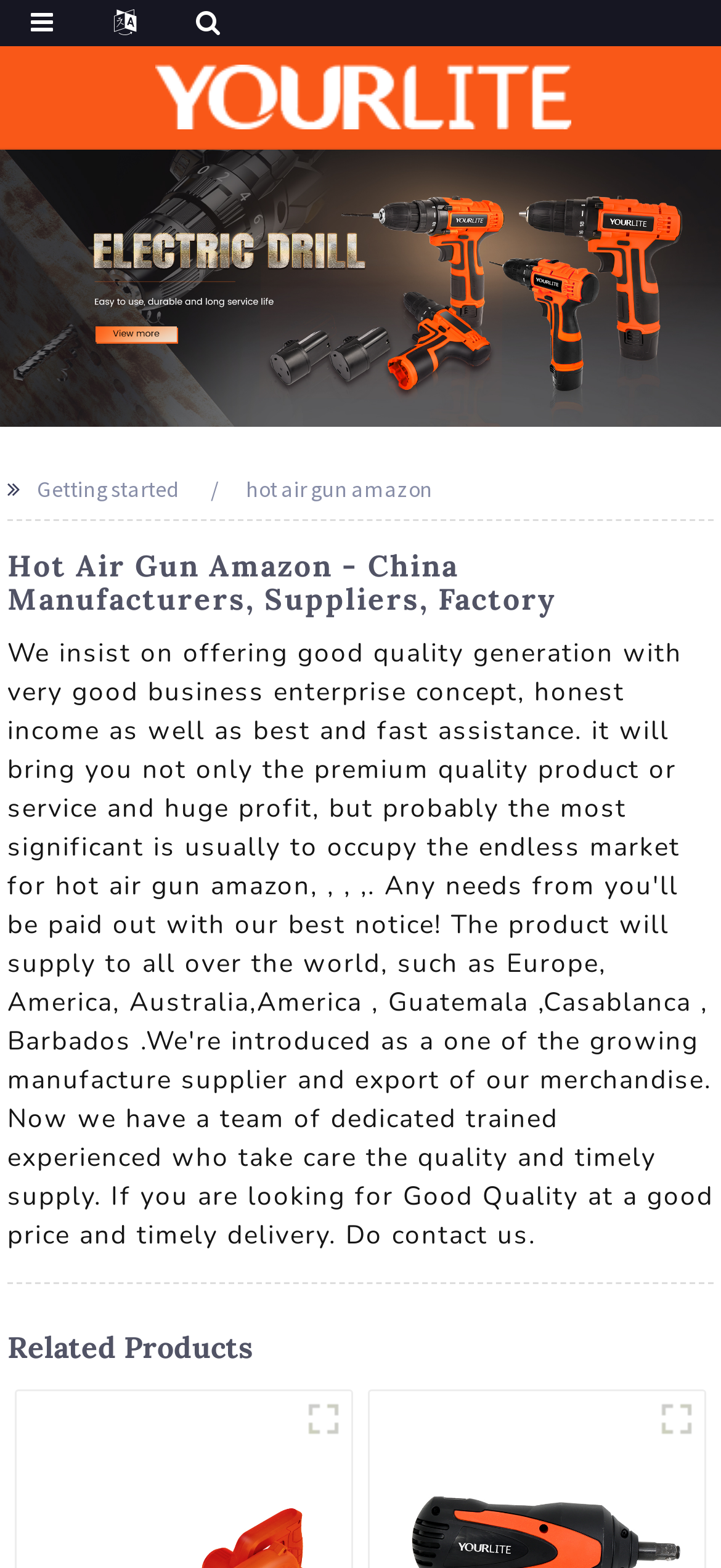How many related products are listed?
Look at the image and provide a detailed response to the question.

Under the heading 'Related Products', I found two link elements with text contents 'Handheld-Operated-Cordless-Vacuum-&-Air-Blower (1)' and '画板 1'. This suggests that there are two related products listed on the webpage.